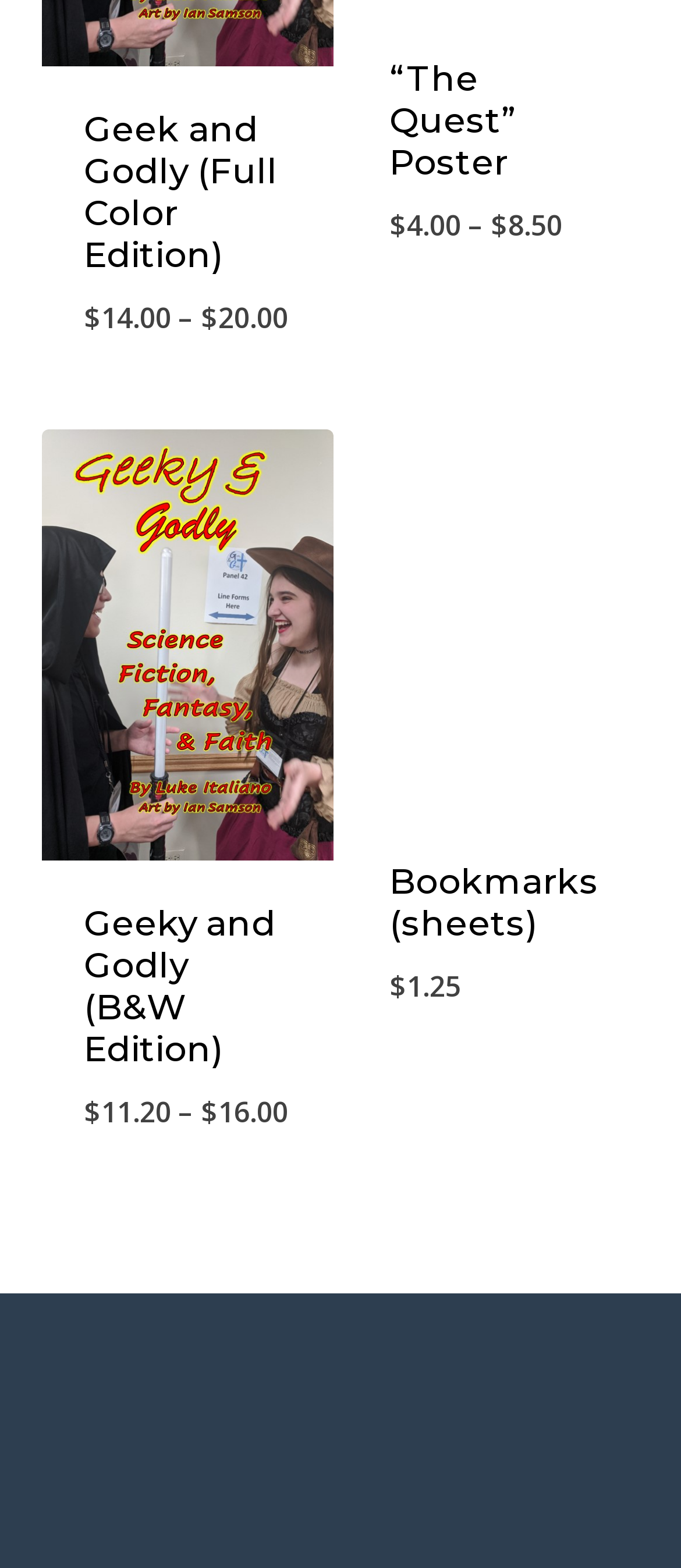Please answer the following question using a single word or phrase: 
What is the price of Geek and Godly (Full Color Edition)?

$14.00 - $20.00